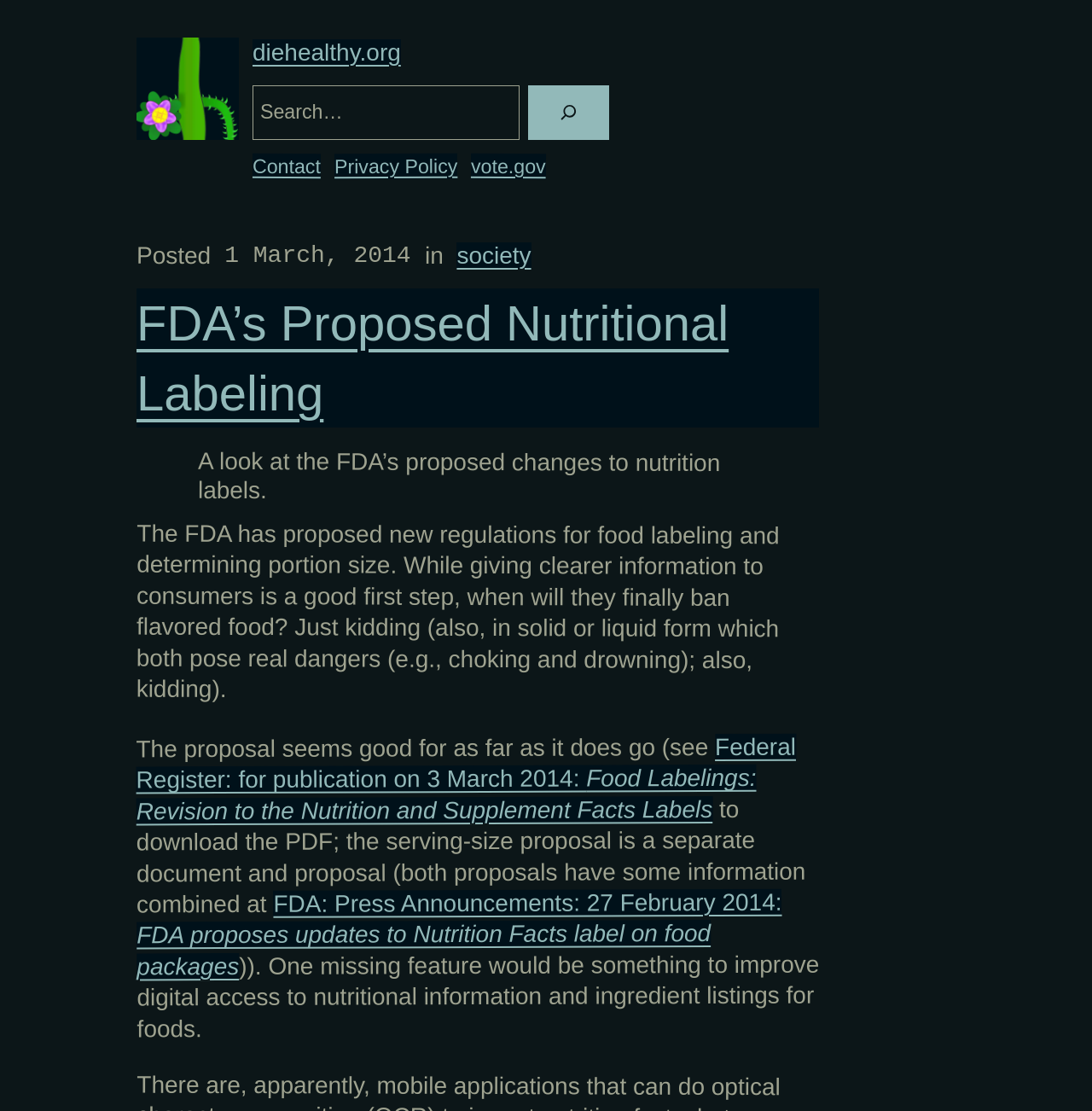Identify the bounding box coordinates for the UI element described as follows: "Elle's Studio Blog". Ensure the coordinates are four float numbers between 0 and 1, formatted as [left, top, right, bottom].

None